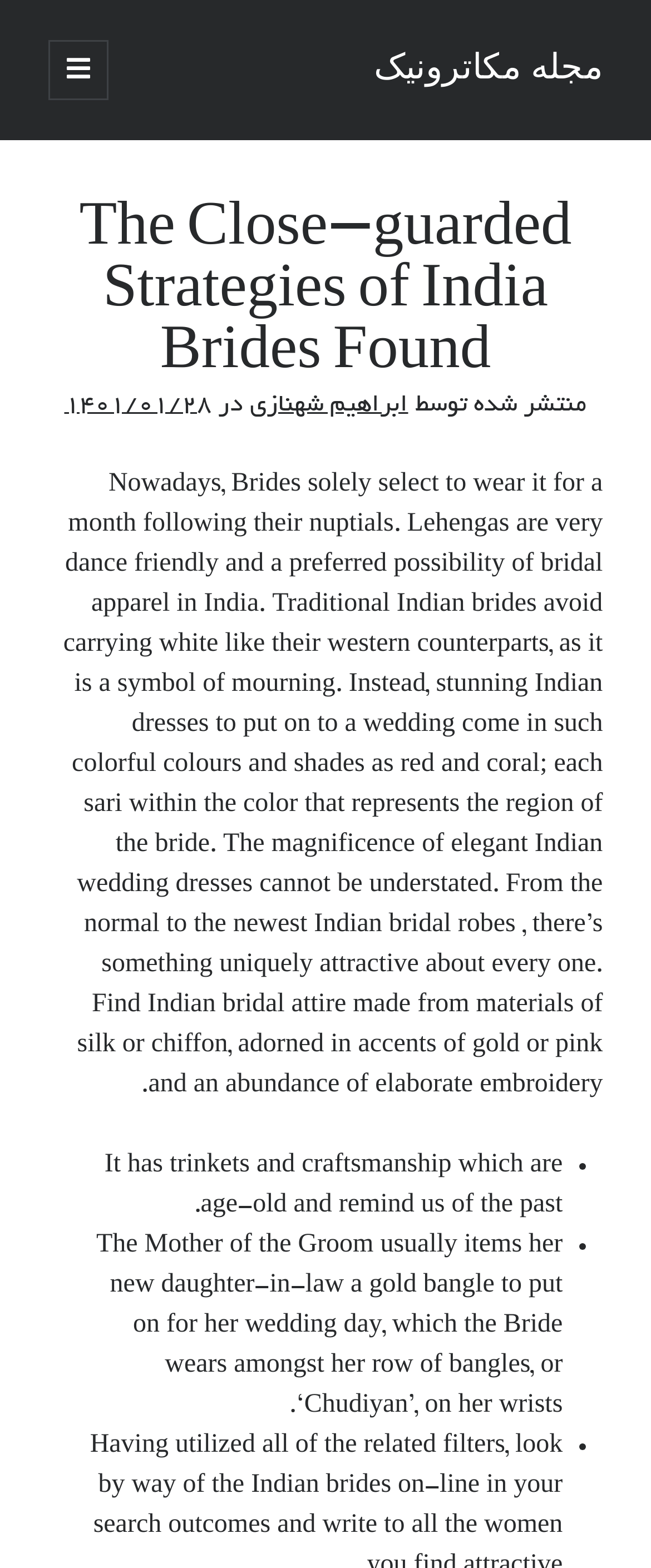Please specify the bounding box coordinates of the region to click in order to perform the following instruction: "visit the page about ICT".

[0.81, 0.96, 0.859, 0.973]